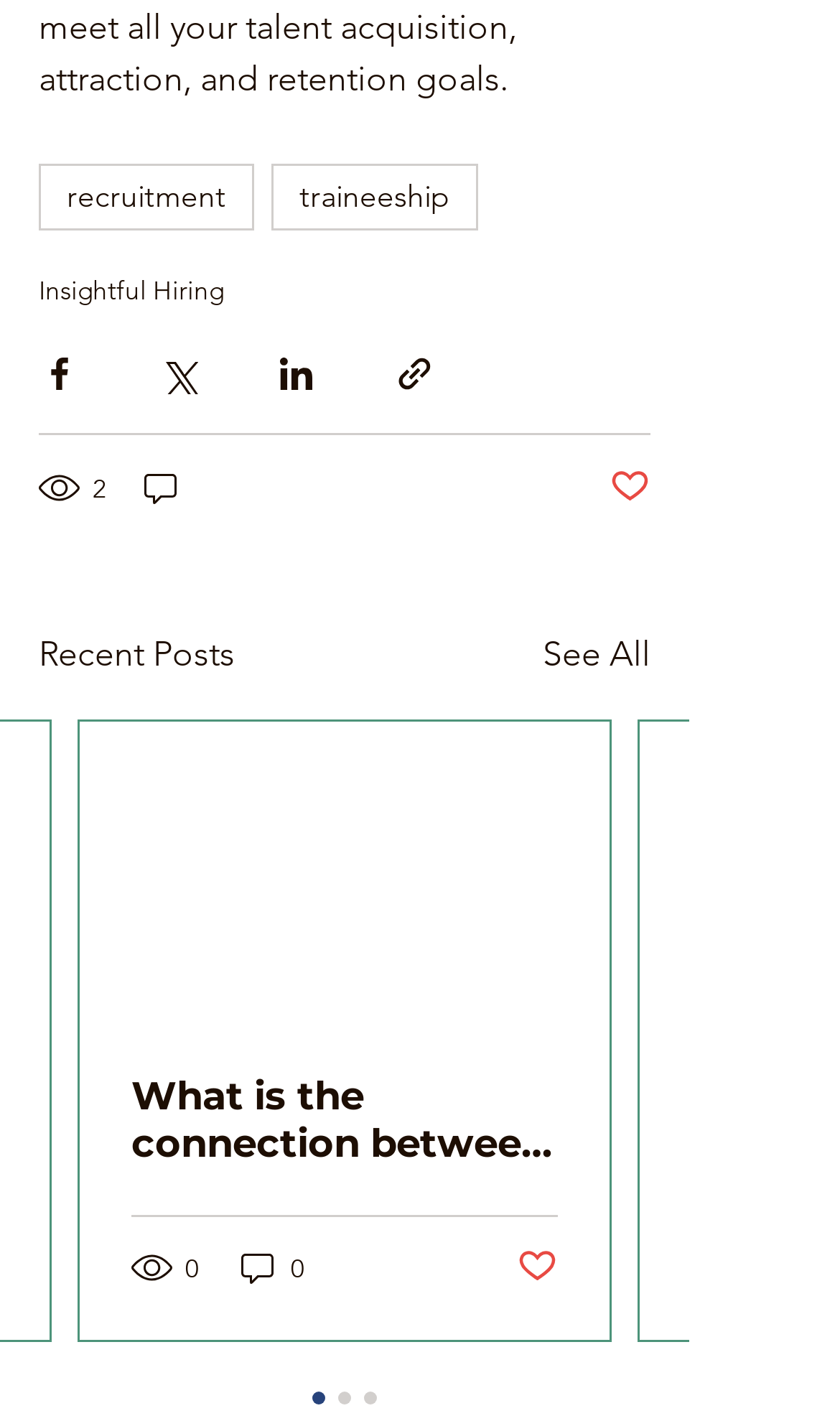Identify the bounding box coordinates of the section that should be clicked to achieve the task described: "Like the post".

[0.615, 0.876, 0.664, 0.908]